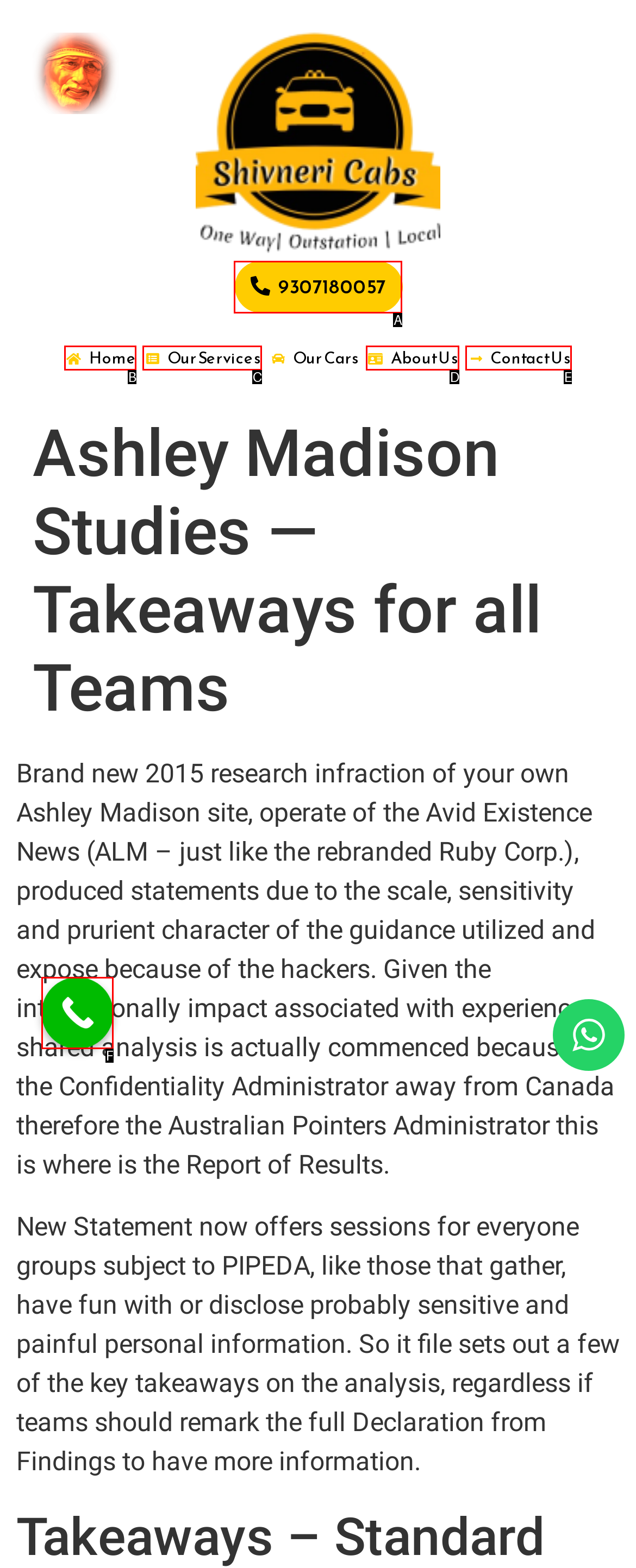Tell me which one HTML element best matches the description: Home Answer with the option's letter from the given choices directly.

B